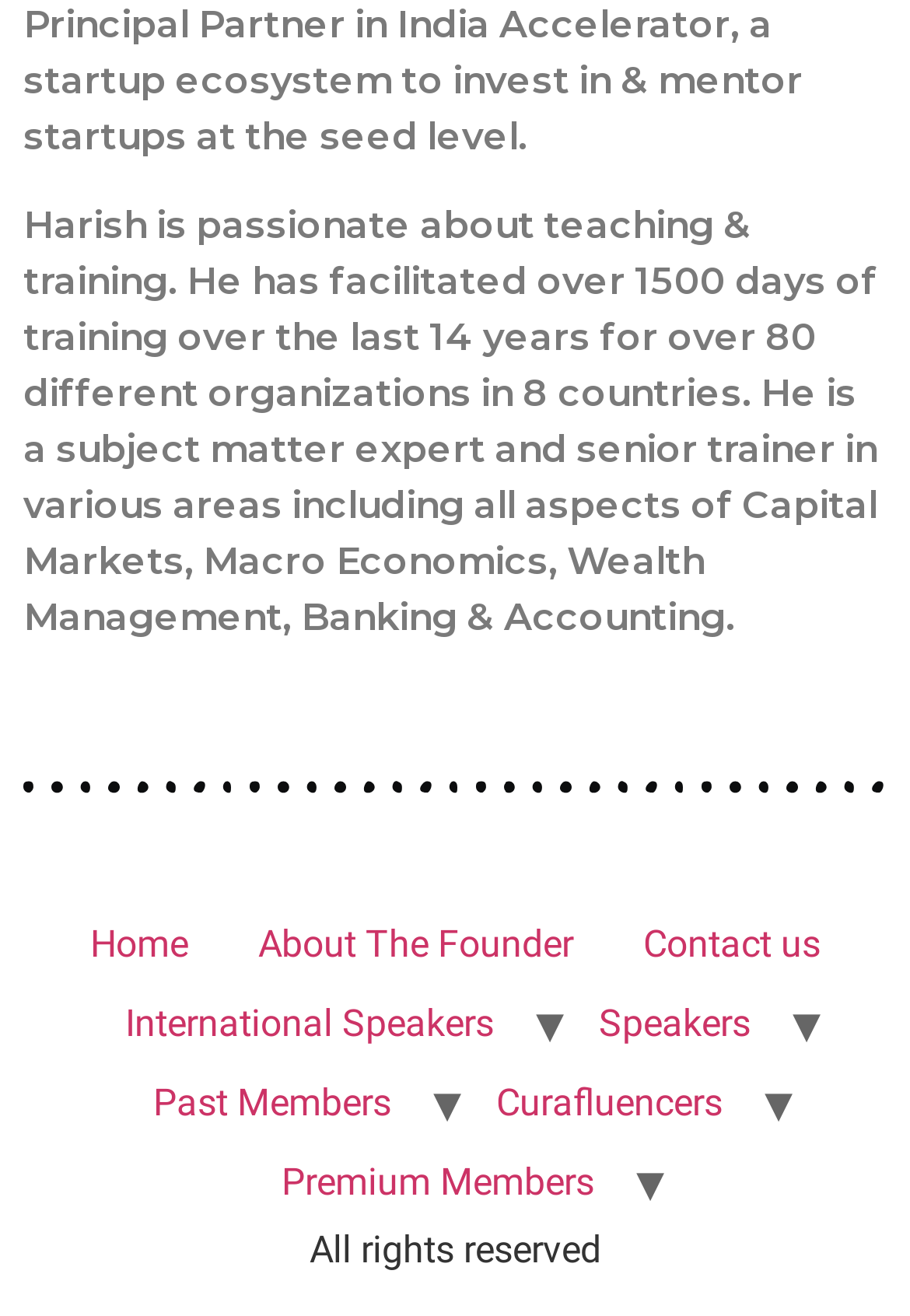Determine the bounding box for the HTML element described here: "About The Founder". The coordinates should be given as [left, top, right, bottom] with each number being a float between 0 and 1.

[0.245, 0.688, 0.668, 0.748]